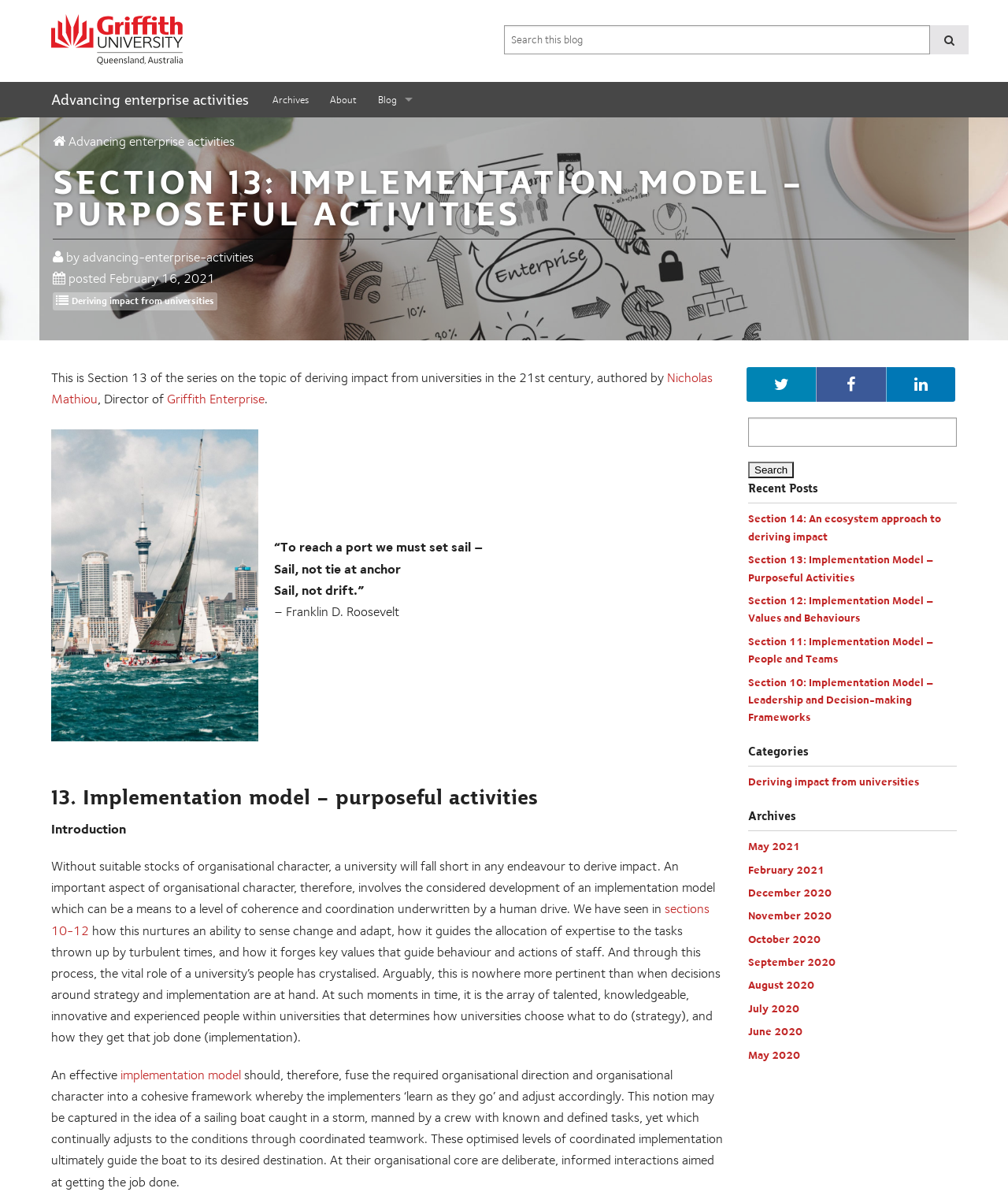Give an extensive and precise description of the webpage.

This webpage is about advancing enterprise activities, with a focus on implementation models and deriving impact from universities. At the top, there is a link to Griffith University, accompanied by a university logo. Below this, there is a search bar where users can search for specific content on the blog.

The main content of the page is divided into sections, with headings and links to different parts of the implementation model. The current section is "Section 13: Implementation Model – Purposeful Activities", which is indicated by a heading and a link to the same section. There is also a static text that provides an introduction to the section, discussing the importance of organisational character in deriving impact from universities.

The page also features a series of links to other sections of the implementation model, including "Section 10: Implementation Model – Leadership and Decision-making Frameworks", "Section 11: Implementation Model – People and Teams", and "Section 12: Implementation Model – Values and Behaviours". These links are arranged in a vertical list, with each link taking the user to a different part of the implementation model.

On the right-hand side of the page, there are several links to recent posts, categories, and archives. The recent posts section lists links to other sections of the implementation model, while the categories section lists a single category, "Deriving impact from universities". The archives section lists links to different months, from May 2021 to June 2020.

There are also several social media links at the bottom of the page, represented by icons. Overall, the page is focused on providing information and resources related to advancing enterprise activities and deriving impact from universities, with a clear structure and organisation of content.